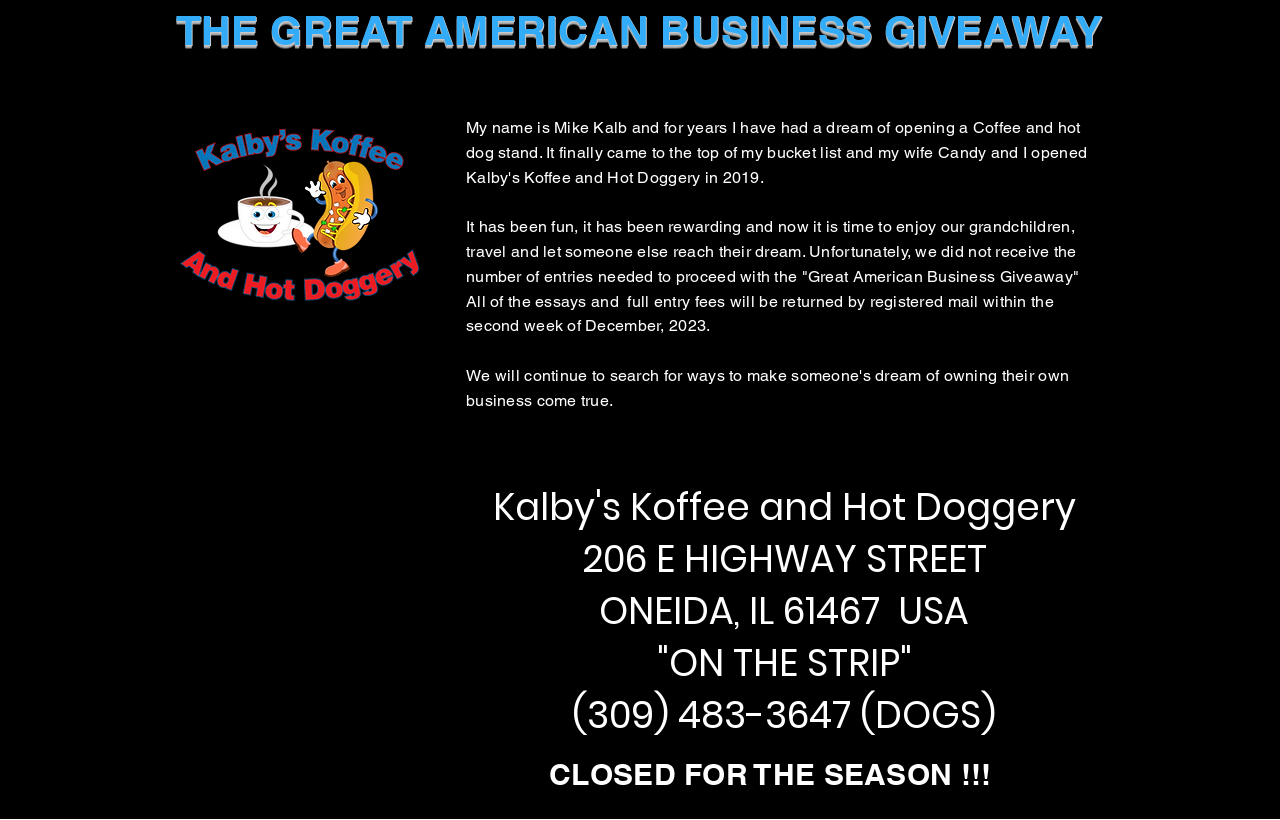Locate the UI element described as follows: "Kalby's Koffee and Hot Doggery". Return the bounding box coordinates as four float numbers between 0 and 1 in the order [left, top, right, bottom].

[0.385, 0.586, 0.84, 0.65]